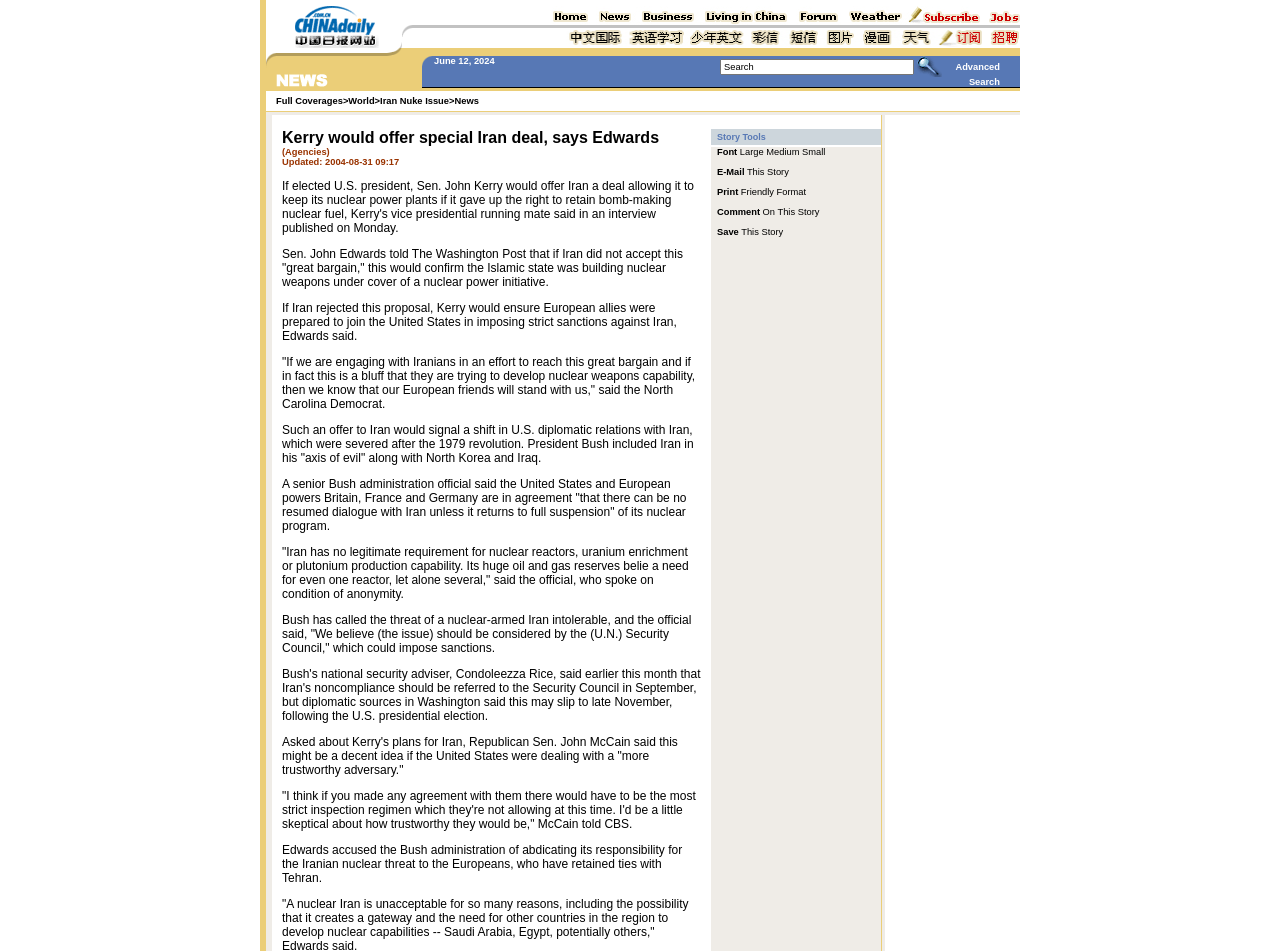Locate the bounding box coordinates of the clickable part needed for the task: "Click on 'Learn more'".

None